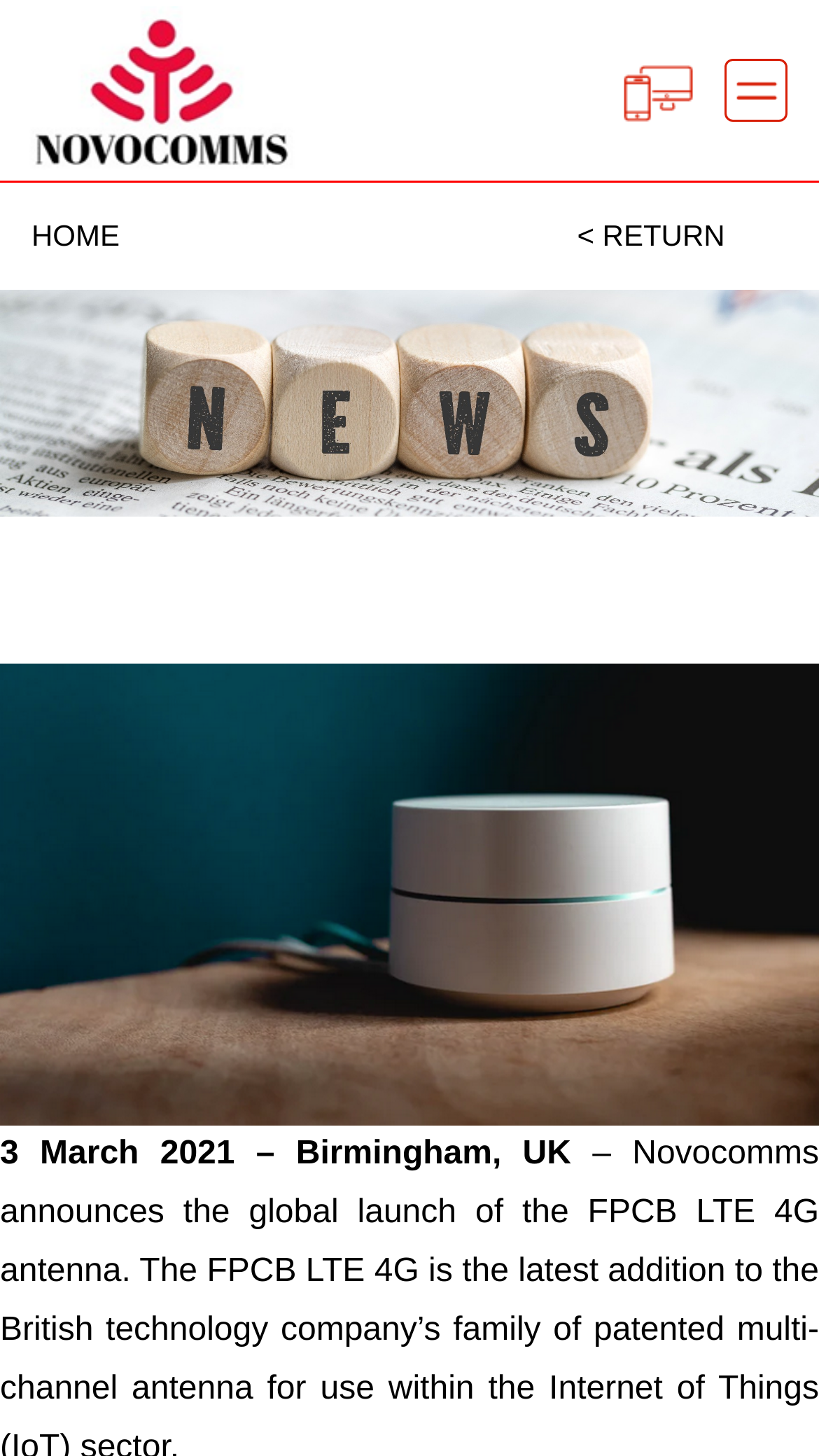What is the location mentioned on the webpage?
Please respond to the question with a detailed and informative answer.

I found the location 'Birmingham, UK' on the webpage by looking at the StaticText element with the bounding box coordinates [0.0, 0.78, 0.697, 0.804]. This text is likely a location because of its format and position on the webpage.